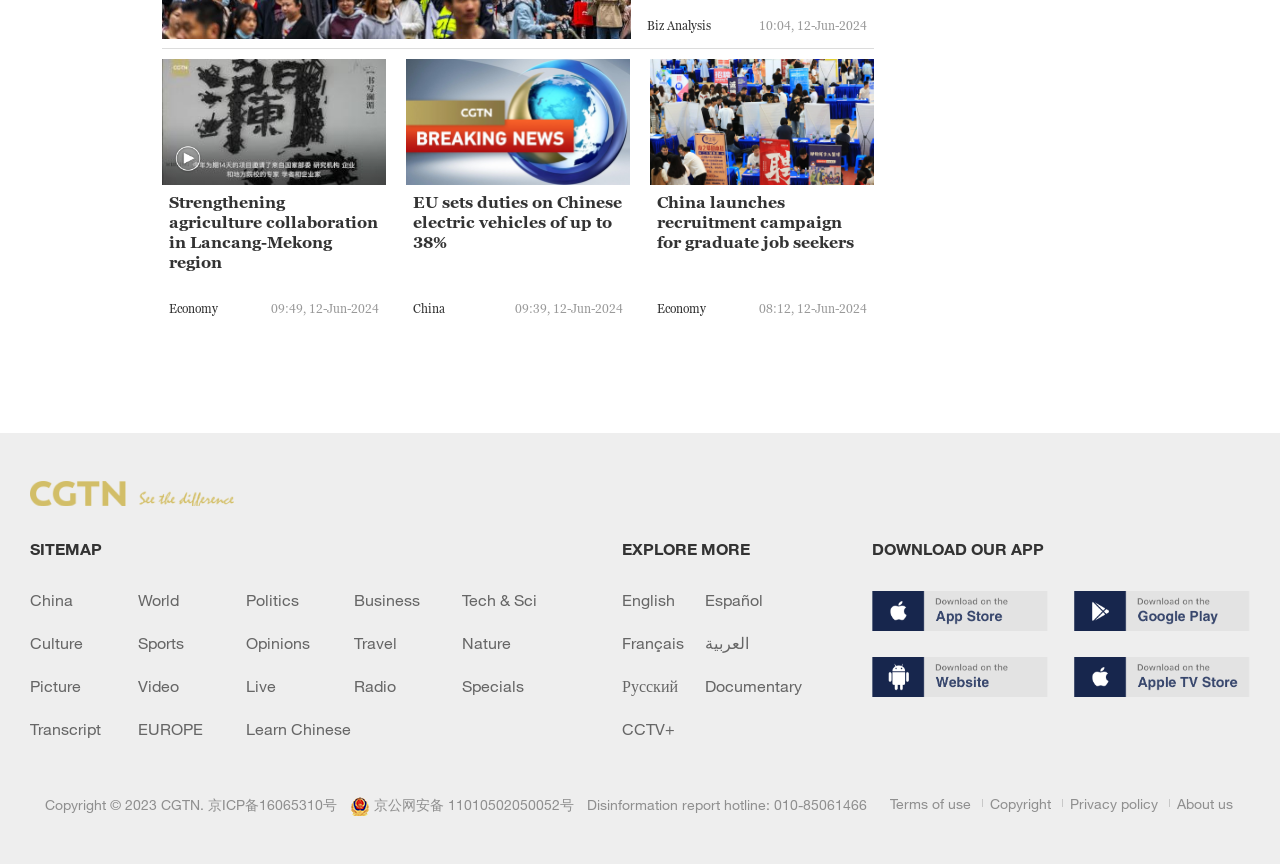Using the information in the image, could you please answer the following question in detail:
How many language options are available at the bottom of the webpage?

At the bottom of the webpage, there are language options available, including English, Español, Français, العربية, Русский, and others, totaling 6 options.